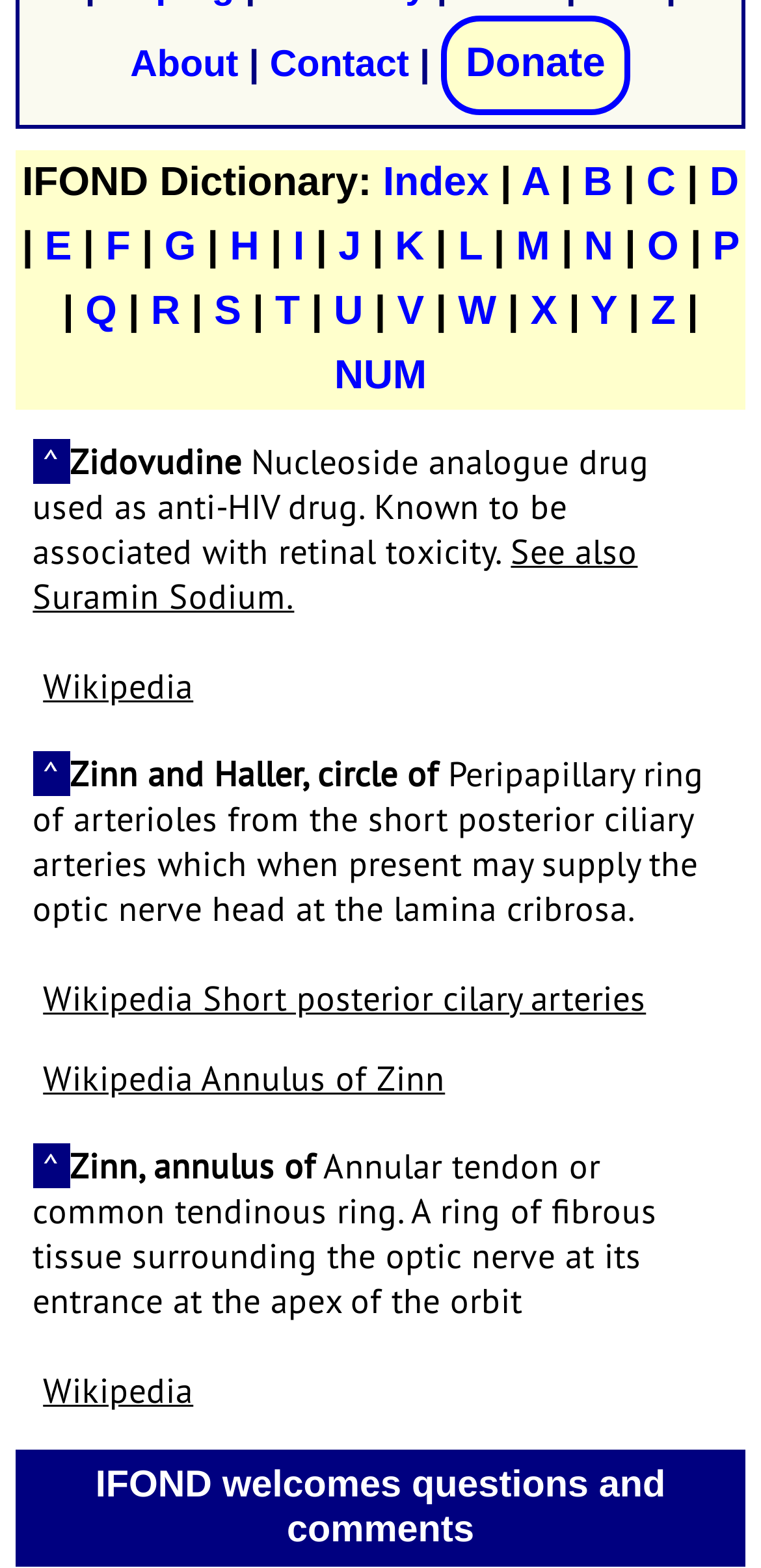Refer to the element description Wikipedia Short posterior cilary arteries and identify the corresponding bounding box in the screenshot. Format the coordinates as (top-left x, top-left y, bottom-right x, bottom-right y) with values in the range of 0 to 1.

[0.057, 0.622, 0.849, 0.651]